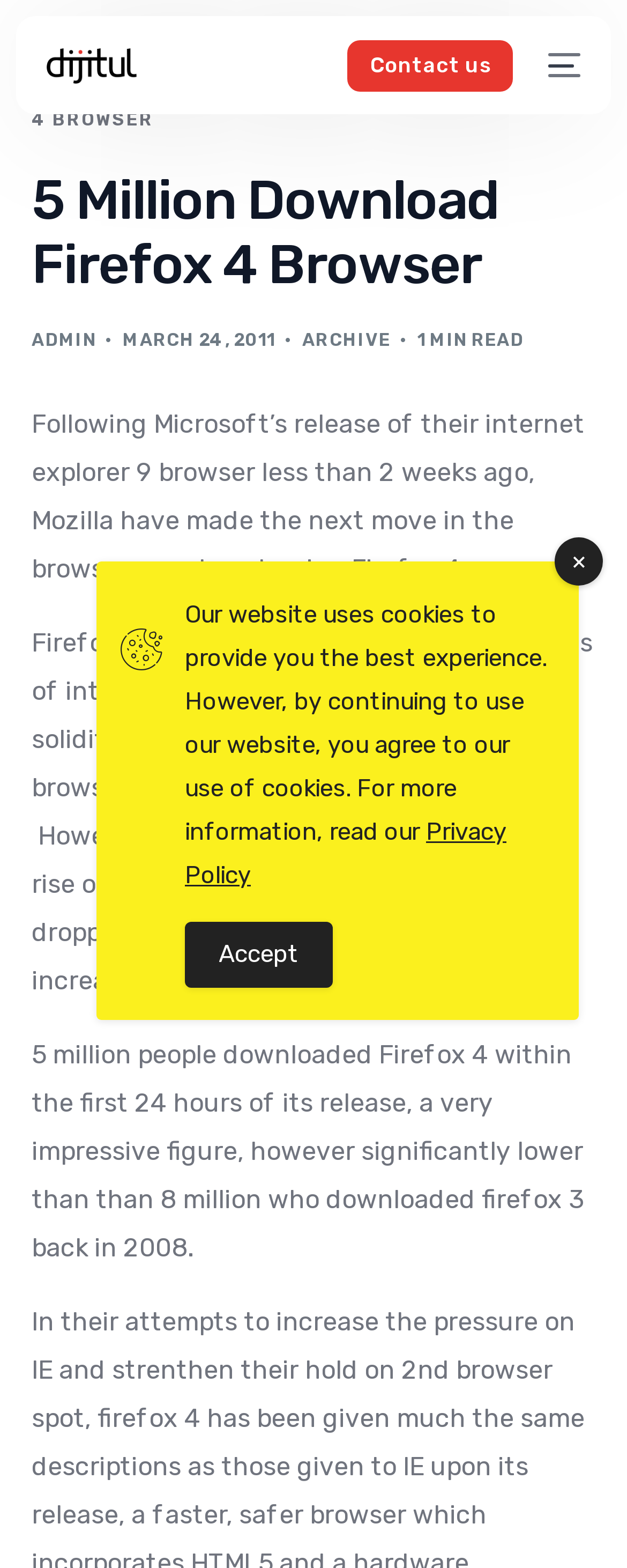Provide the bounding box coordinates for the UI element described in this sentence: "Privacy Policy". The coordinates should be four float values between 0 and 1, i.e., [left, top, right, bottom].

[0.295, 0.521, 0.808, 0.567]